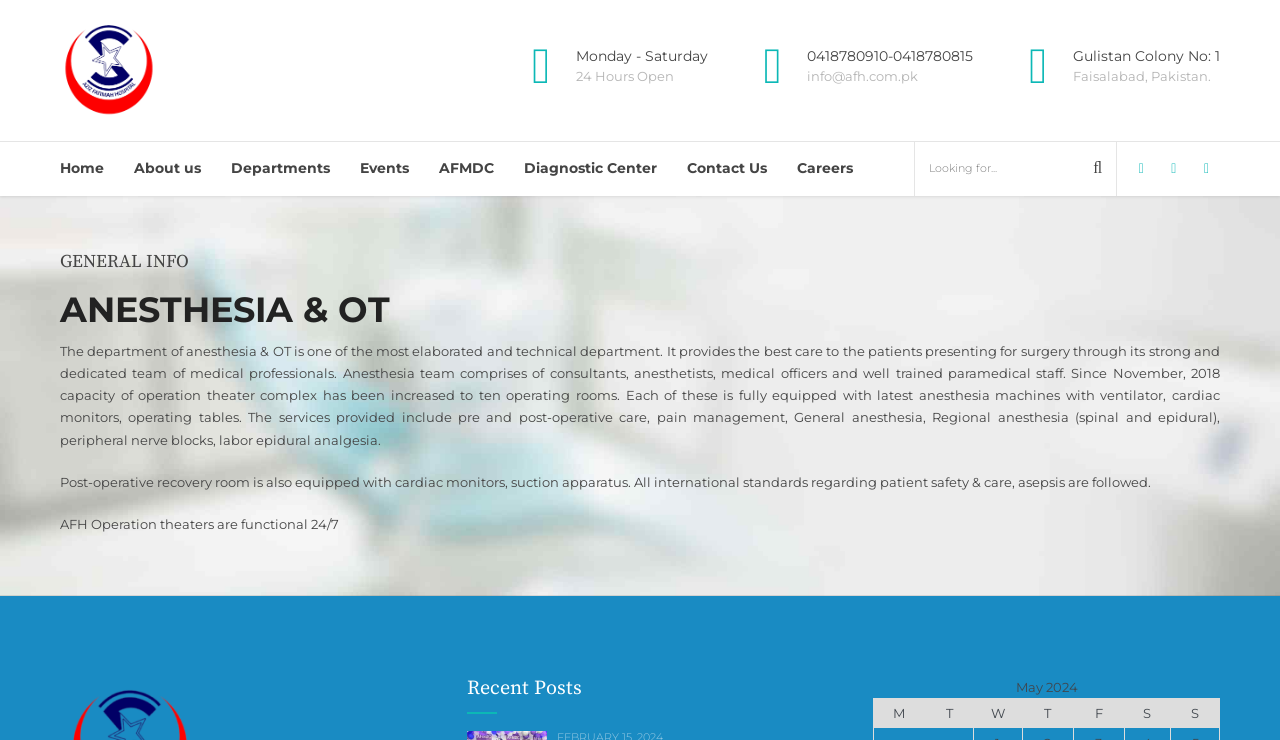Provide a short, one-word or phrase answer to the question below:
What is the address of the hospital?

Gulistan Colony No: 1, Faisalabad, Pakistan.